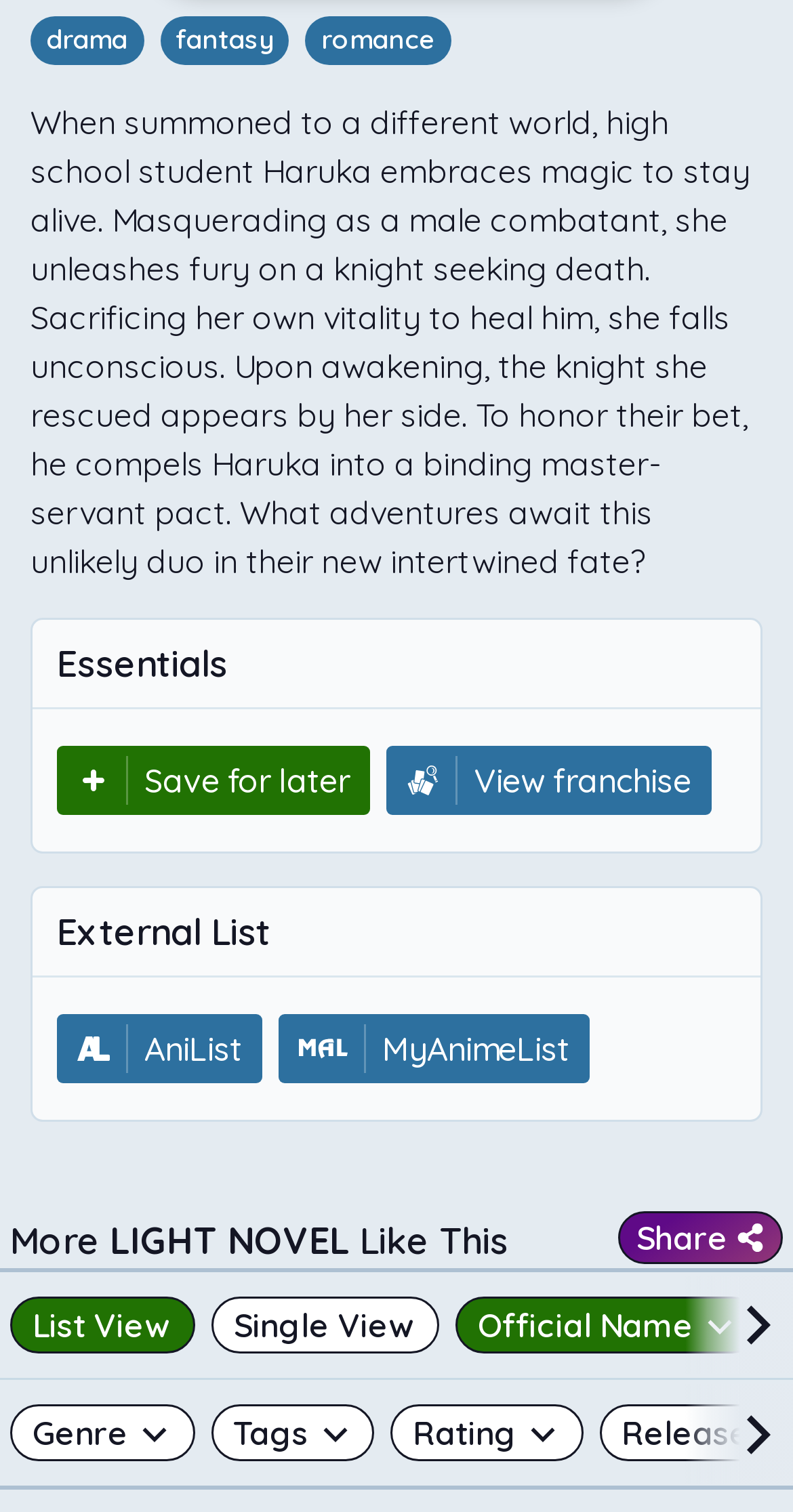Use a single word or phrase to answer this question: 
What is the name of the main character?

Haruka